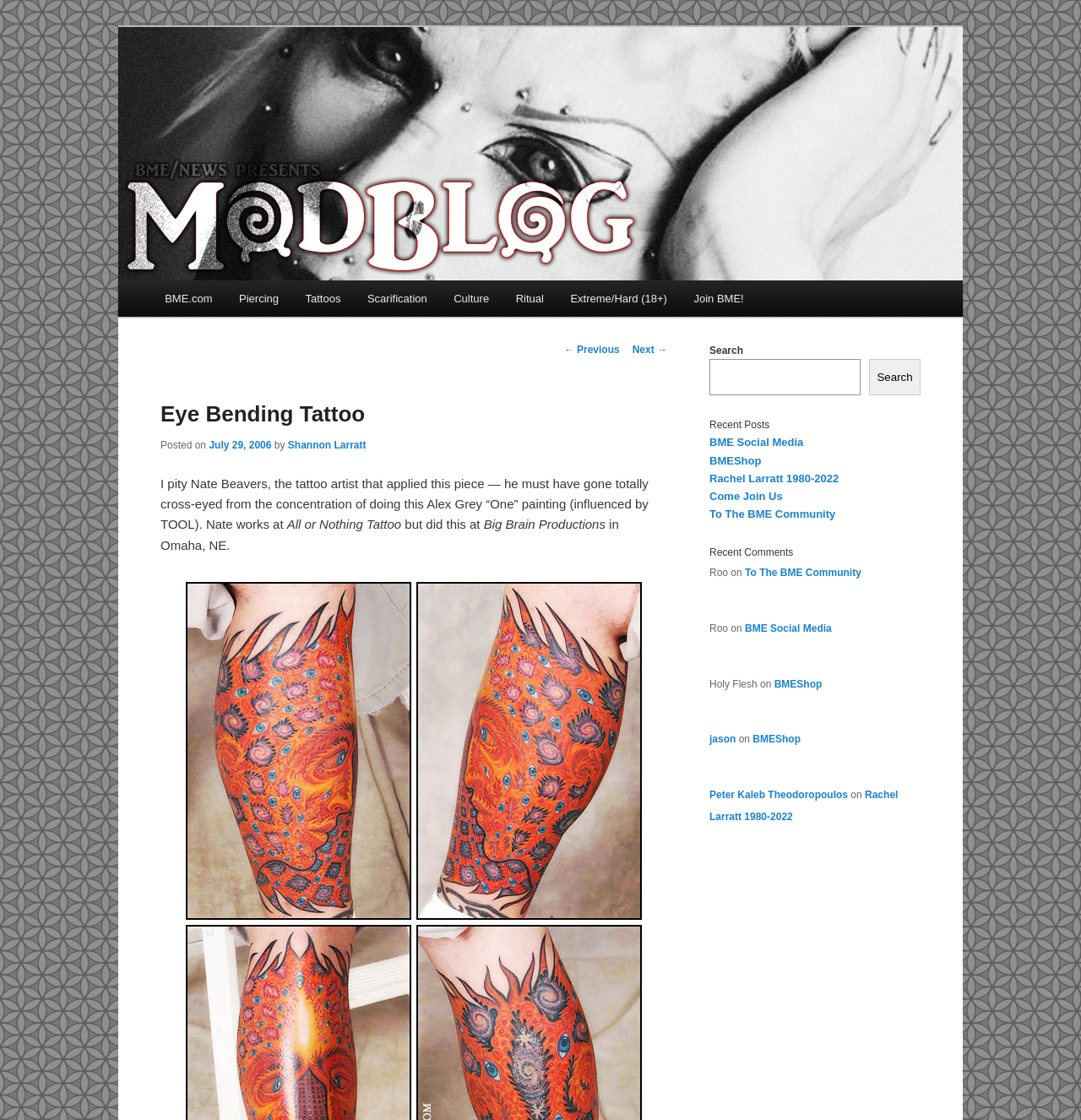Given the element description "To The BME Community" in the screenshot, predict the bounding box coordinates of that UI element.

[0.656, 0.453, 0.773, 0.465]